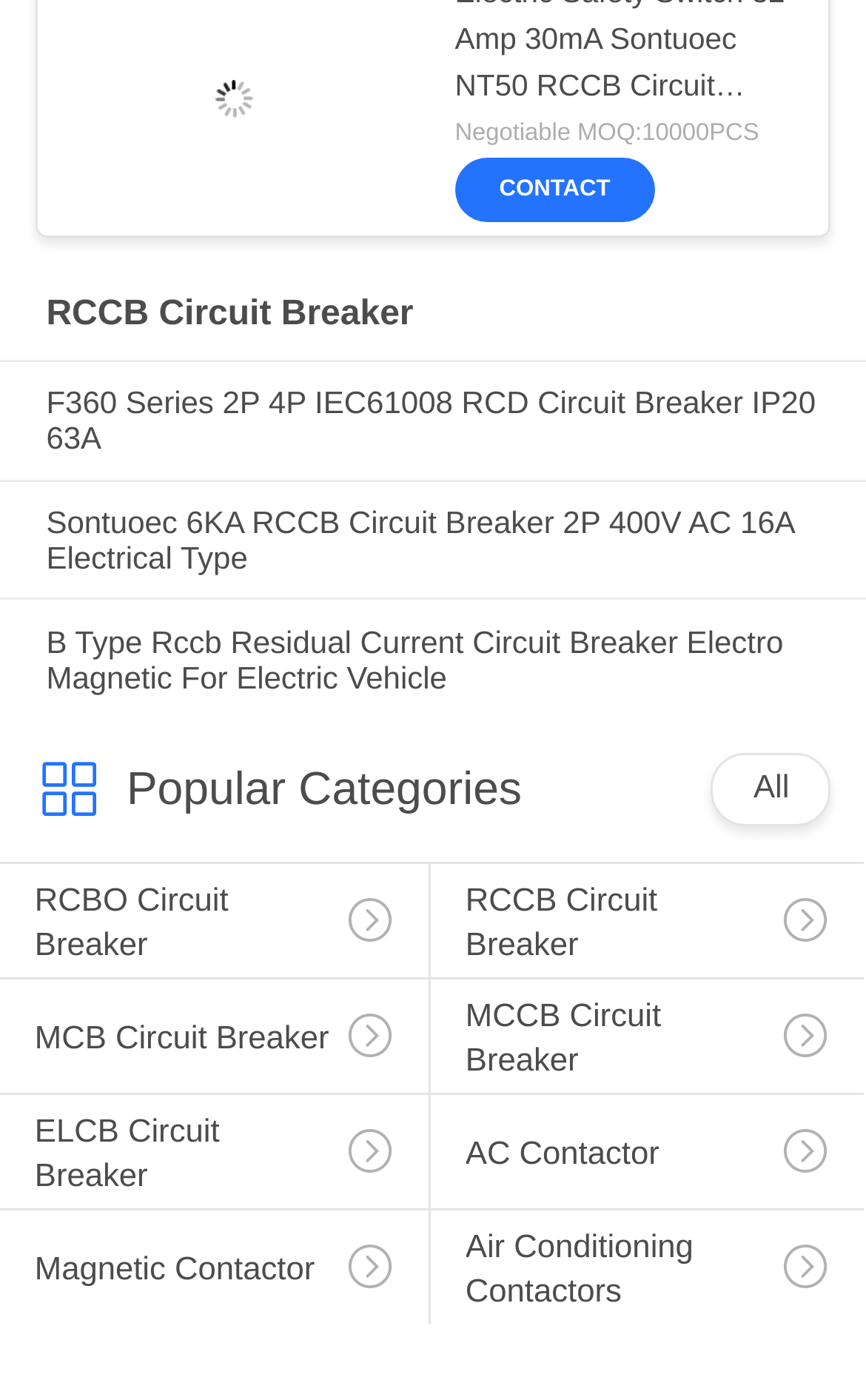What is the contact method provided on the webpage?
Answer with a single word or phrase by referring to the visual content.

CONTACT